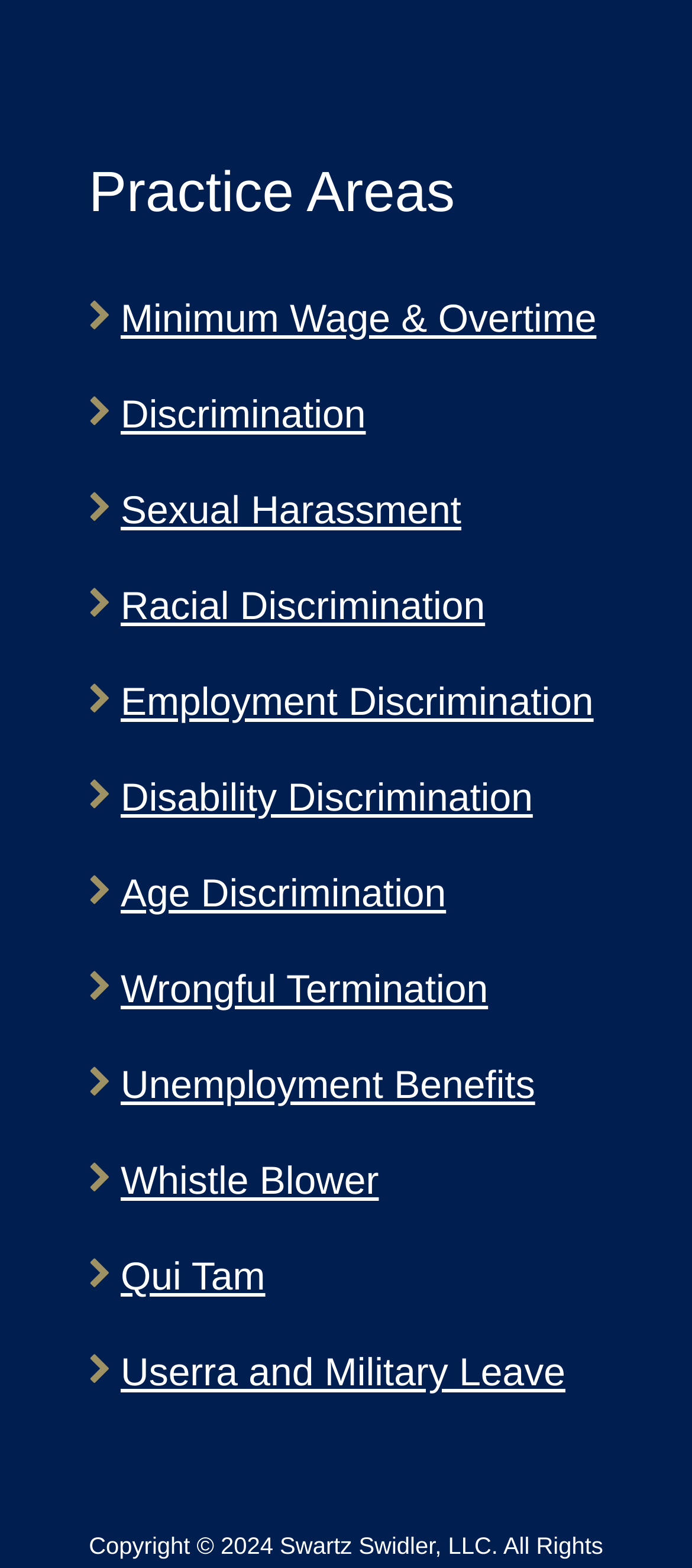Please provide the bounding box coordinate of the region that matches the element description: Unemployment Benefits. Coordinates should be in the format (top-left x, top-left y, bottom-right x, bottom-right y) and all values should be between 0 and 1.

[0.174, 0.678, 0.773, 0.706]